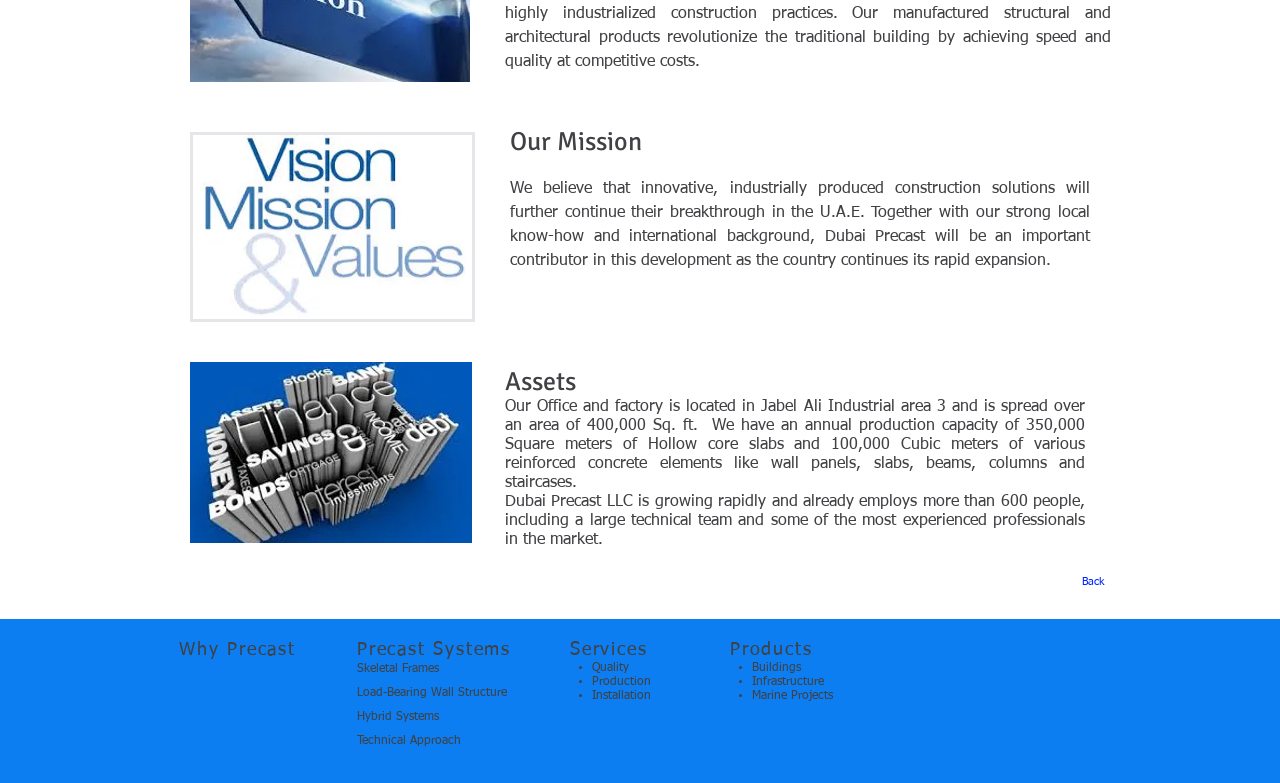Identify the bounding box coordinates for the UI element described as follows: "Load-Bearing Wall Structure". Ensure the coordinates are four float numbers between 0 and 1, formatted as [left, top, right, bottom].

[0.279, 0.877, 0.396, 0.892]